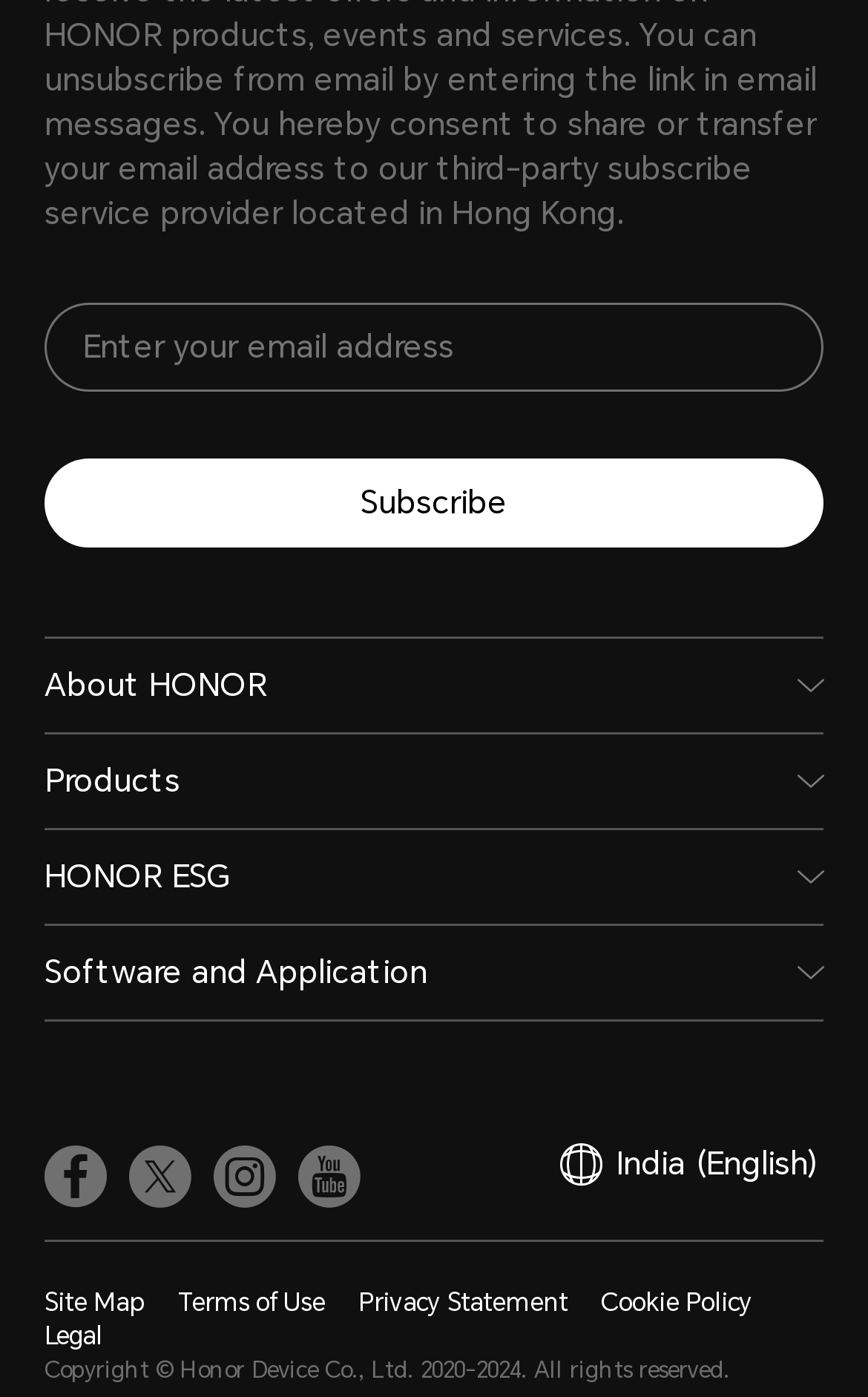Pinpoint the bounding box coordinates for the area that should be clicked to perform the following instruction: "Go to About HONOR".

[0.051, 0.477, 0.308, 0.503]